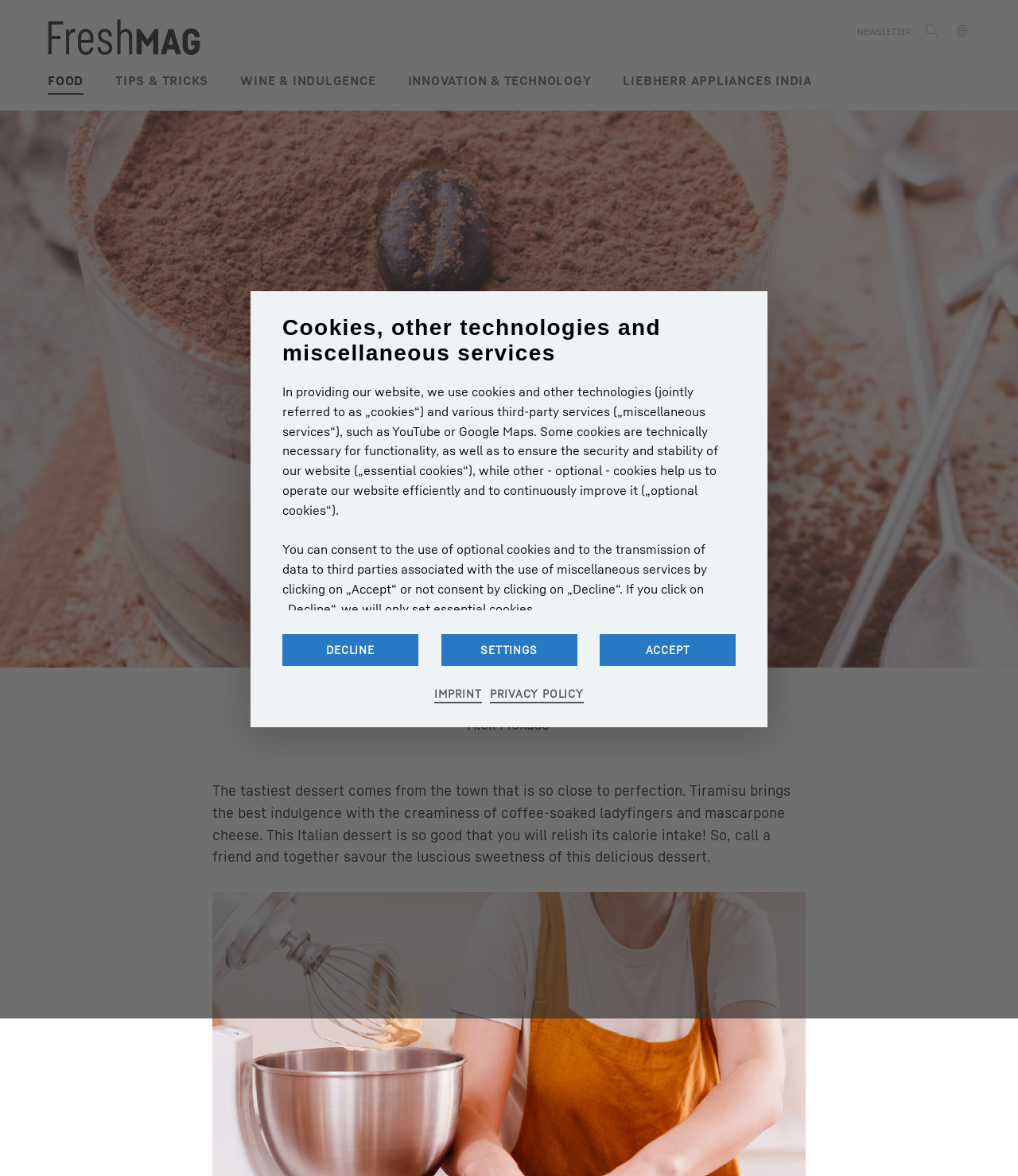Find the bounding box coordinates for the area that should be clicked to accomplish the instruction: "Click on the TIPS & TRICKS link".

[0.113, 0.047, 0.205, 0.081]